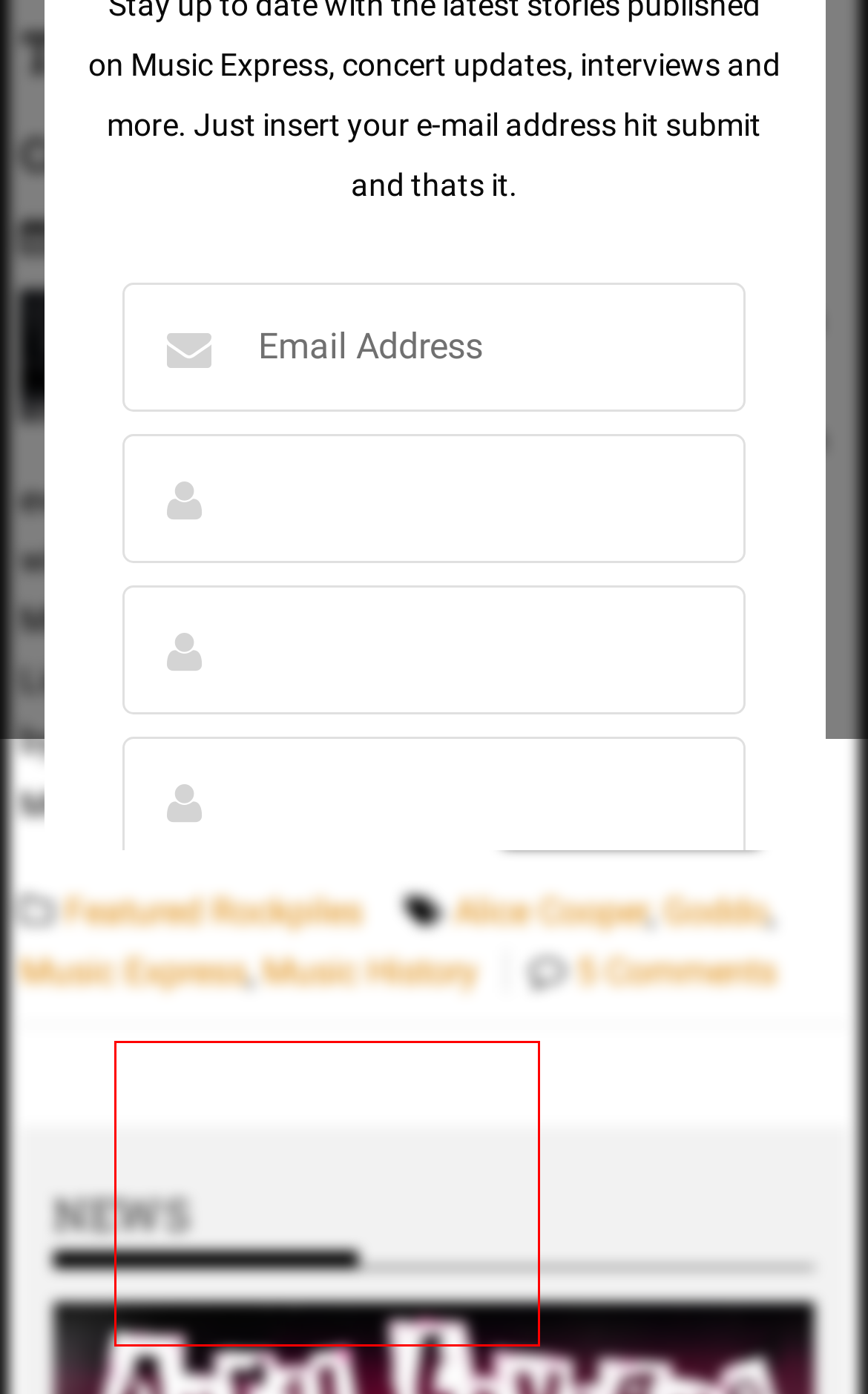Given a webpage screenshot with a red bounding box, perform OCR to read and deliver the text enclosed by the red bounding box.

We don't like our e-mail being used or sold to others either. Rest assured we do respect your privacy and would never share or sell them.